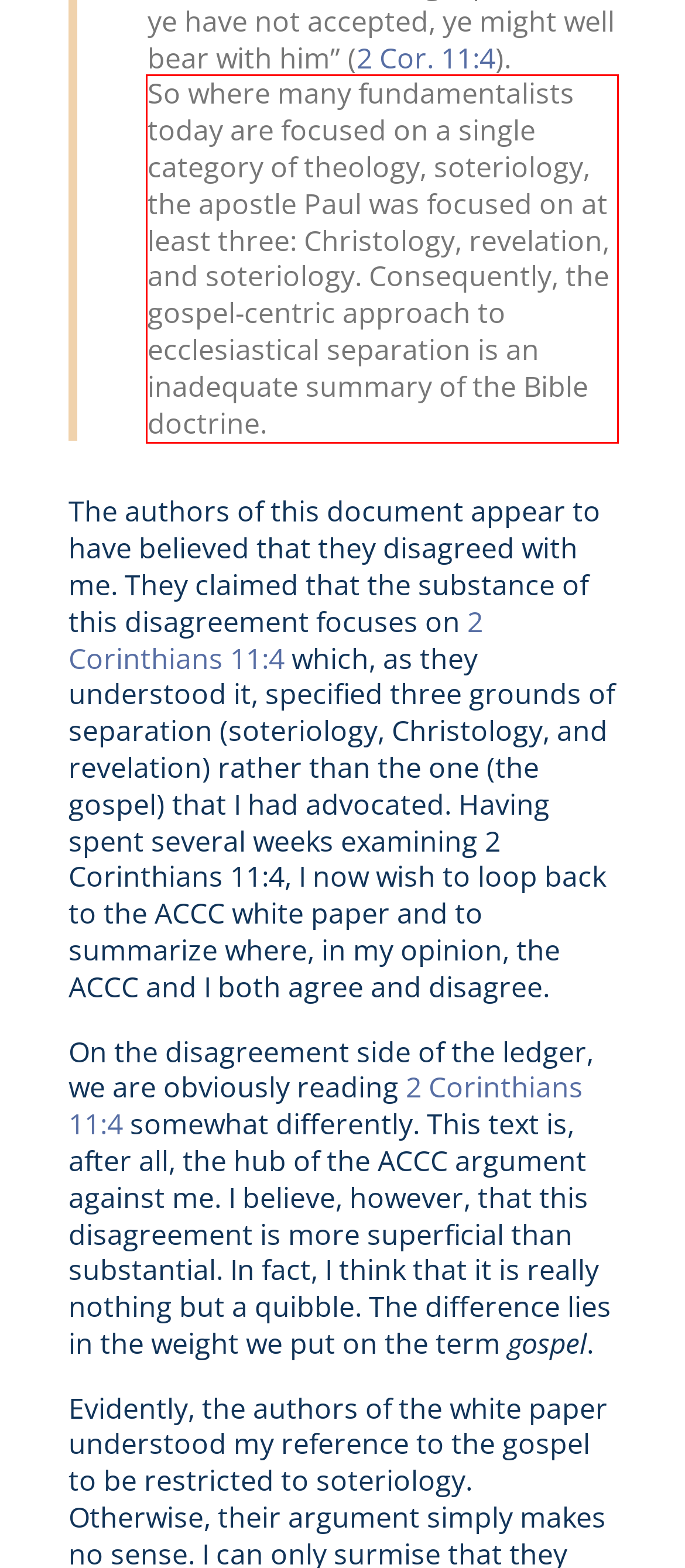You have a screenshot of a webpage where a UI element is enclosed in a red rectangle. Perform OCR to capture the text inside this red rectangle.

So where many fundamentalists today are focused on a single category of theology, soteriology, the apostle Paul was focused on at least three: Christology, revelation, and soteriology. Consequently, the gospel-centric approach to ecclesiastical separation is an inadequate summary of the Bible doctrine.